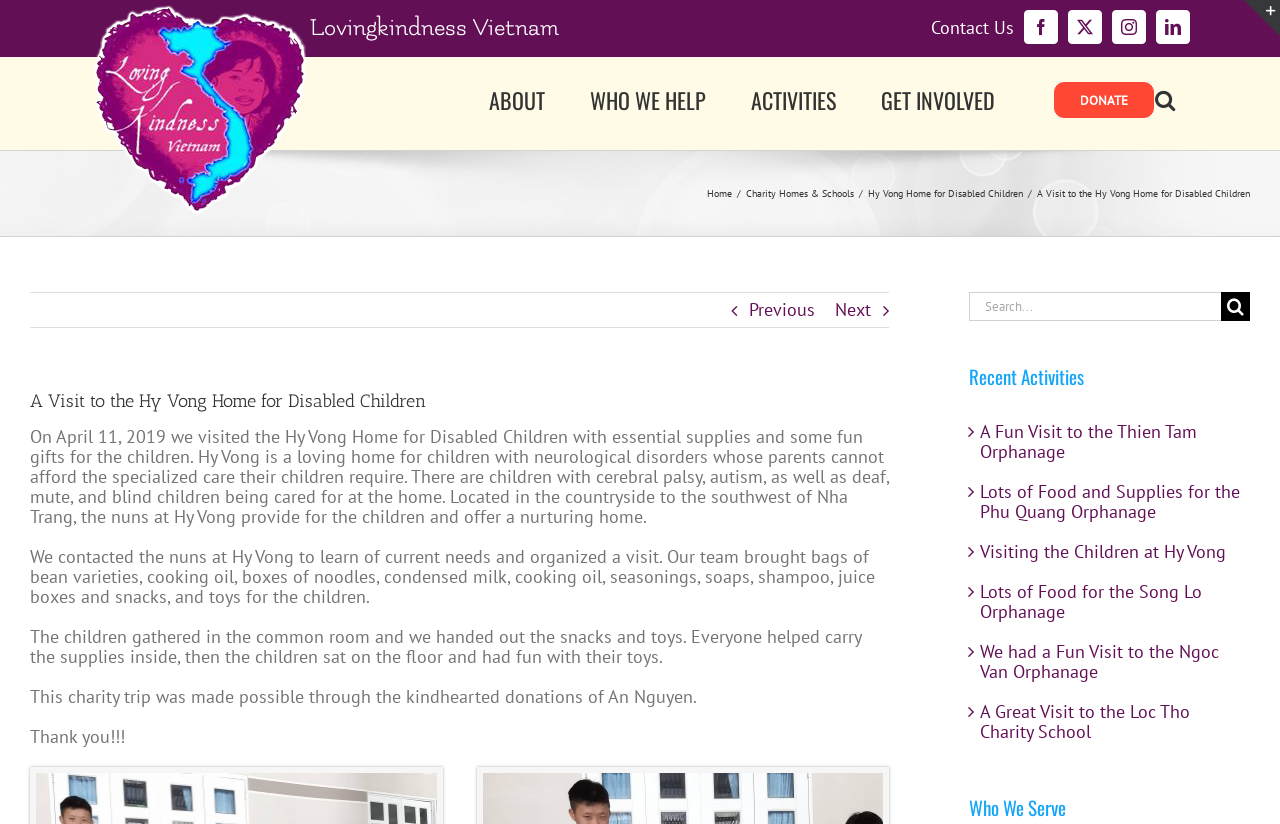Please find the bounding box coordinates of the element that you should click to achieve the following instruction: "Go to the 'Contact Us' page". The coordinates should be presented as four float numbers between 0 and 1: [left, top, right, bottom].

[0.727, 0.022, 0.792, 0.046]